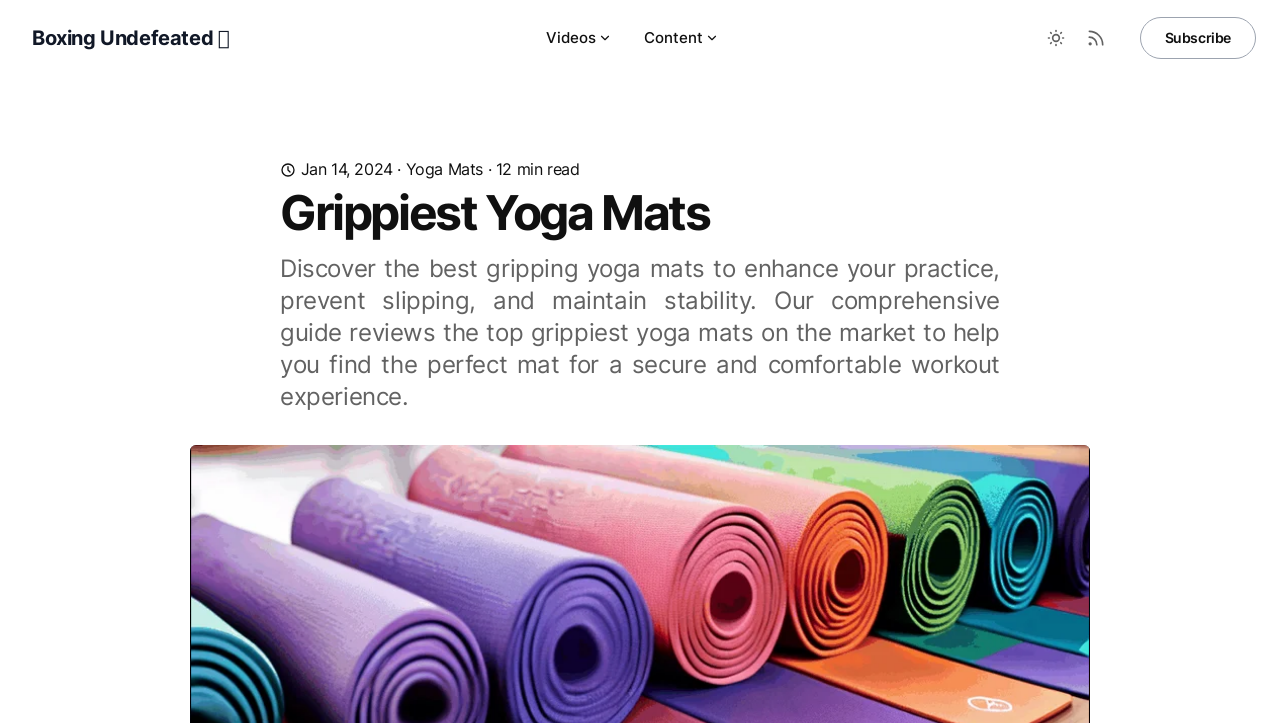Given the description of a UI element: "Subscribe", identify the bounding box coordinates of the matching element in the webpage screenshot.

[0.89, 0.024, 0.981, 0.082]